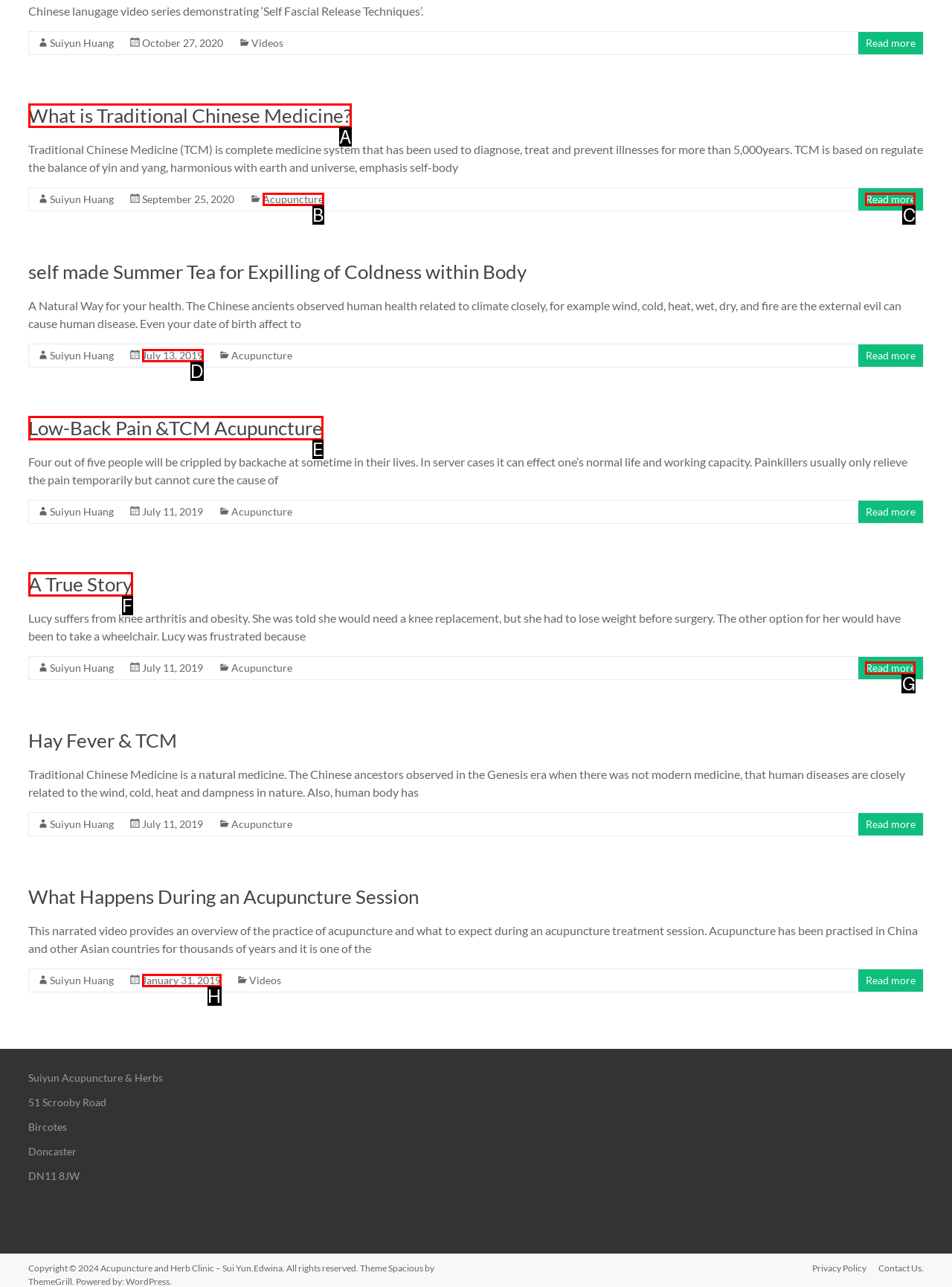Match the description to the correct option: A True Story
Provide the letter of the matching option directly.

F